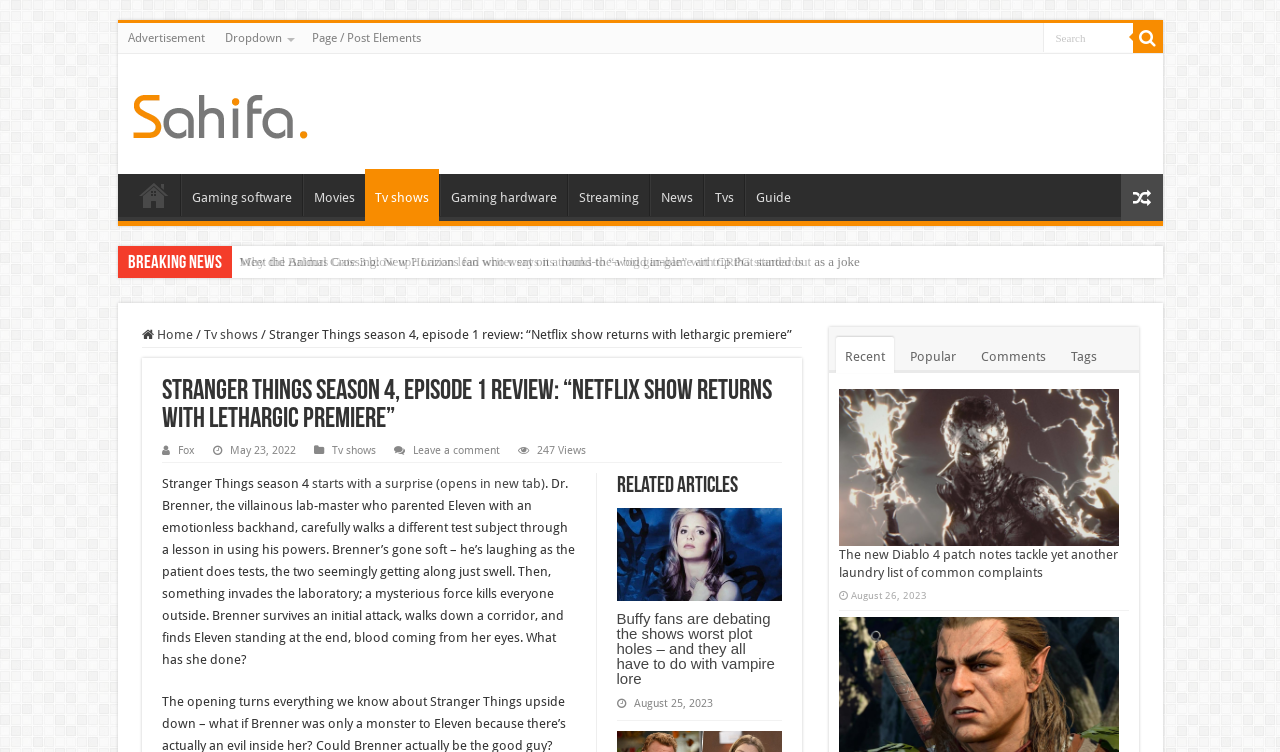Extract the main headline from the webpage and generate its text.

Stranger Things season 4, episode 1 review: “Netflix show returns with lethargic premiere”